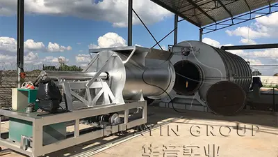Please study the image and answer the question comprehensively:
What is the environmental benefit of recycling tires?

The environmental benefit of recycling tires is reducing the amount of waste tires disposed of in landfills, as implied in the caption. This is achieved through the pyrolysis process, which transforms waste materials into reusable energy sources, promoting sustainability and energy recovery in the waste processing industry.